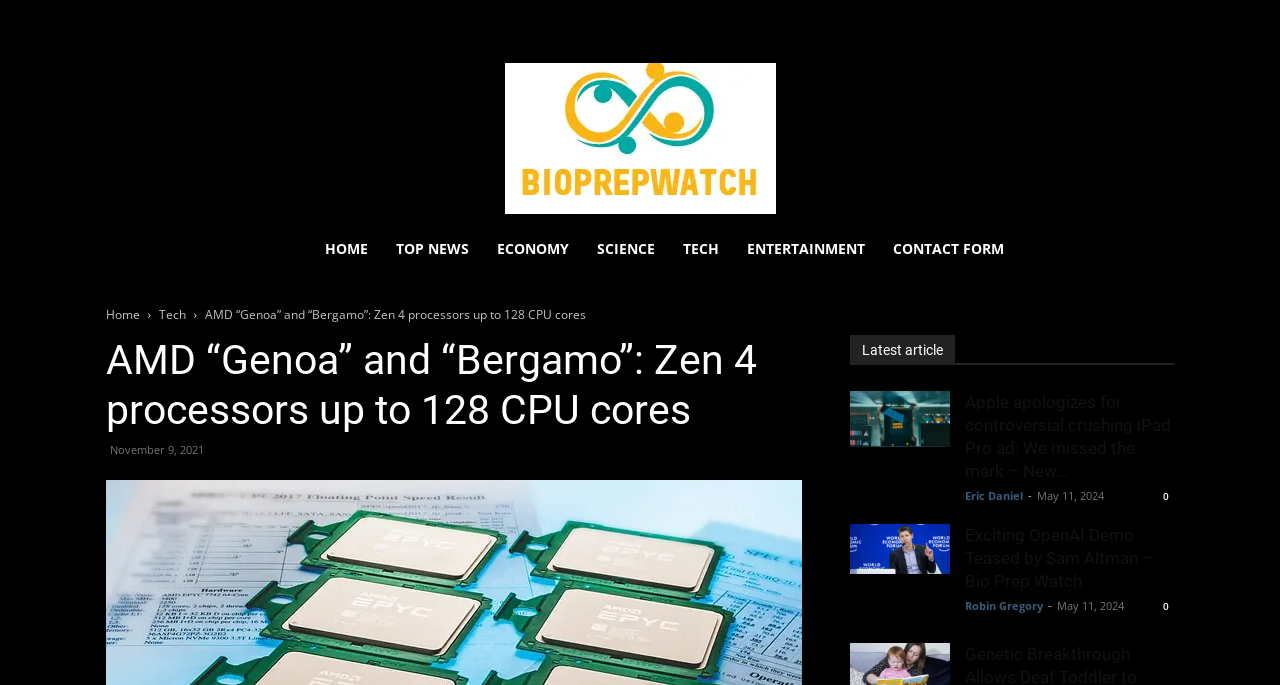How many CPU cores do the Zen 4 processors have?
Use the information from the screenshot to give a comprehensive response to the question.

I found the answer by reading the heading element with the text 'AMD “Genoa” and “Bergamo”: Zen 4 processors up to 128 CPU cores', which indicates the maximum number of CPU cores for the Zen 4 processors.